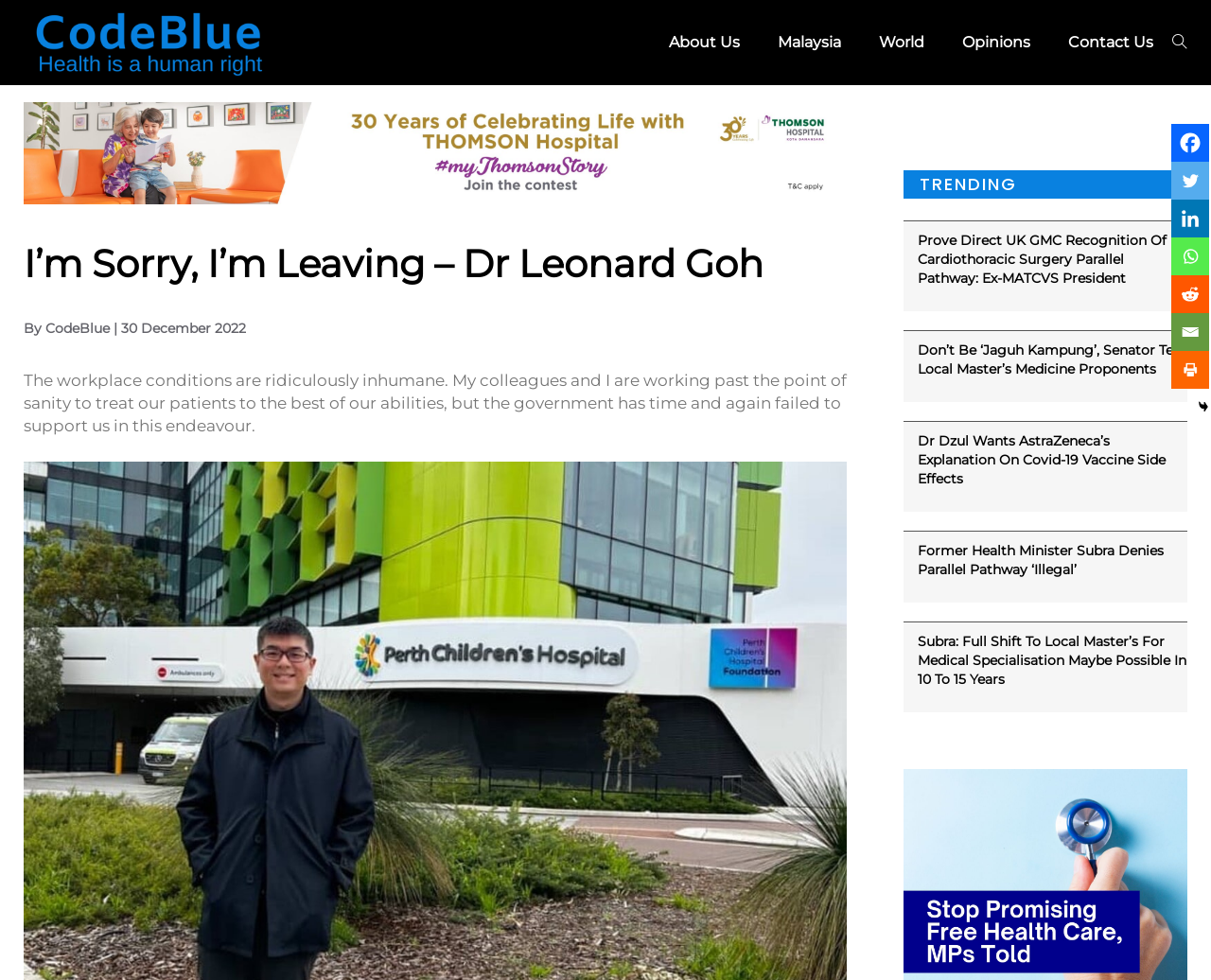Given the description "Contact Us", provide the bounding box coordinates of the corresponding UI element.

[0.866, 0.0, 0.968, 0.087]